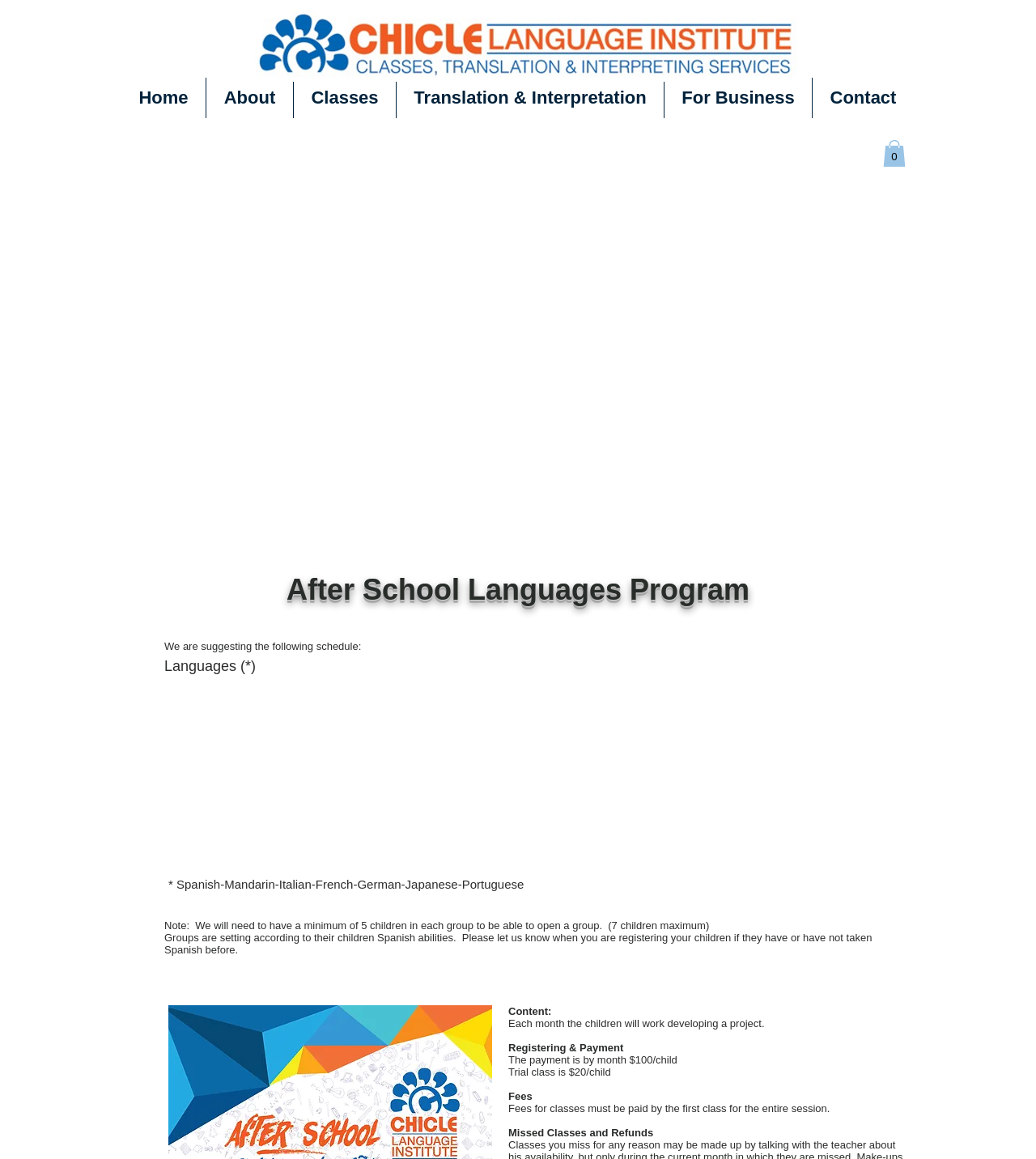Provide an in-depth caption for the contents of the webpage.

The webpage appears to be related to a language institute, specifically the "CHICLE Language Institute", as indicated by the logo at the top center of the page. 

At the top of the page, there is a navigation menu with links to "Home", "About", "Classes", "Translation & Interpretation", "For Business", and "Contact". 

Below the navigation menu, there is a prominent link that describes the institute's services, including classes, translations, and interpretations in the Carrboro/Chapel Hill/Durham, North Carolina area. This link is accompanied by an image.

On the top right side of the page, there is a cart button with 0 items.

The main content of the page is divided into sections. The first section is headed "After School Languages Program" and provides information about the program's schedule and requirements. 

Below this section, there are three paragraphs of text that describe the program's details, including the grouping of children according to their Spanish abilities and the need for a minimum of 5 children to open a group.

Next, there is a section headed "Languages (*)" that lists the languages offered, including Spanish, Mandarin, Italian, French, German, Japanese, and Portuguese.

The following sections provide information about the program's content, registering and payment, fees, and missed classes and refunds.